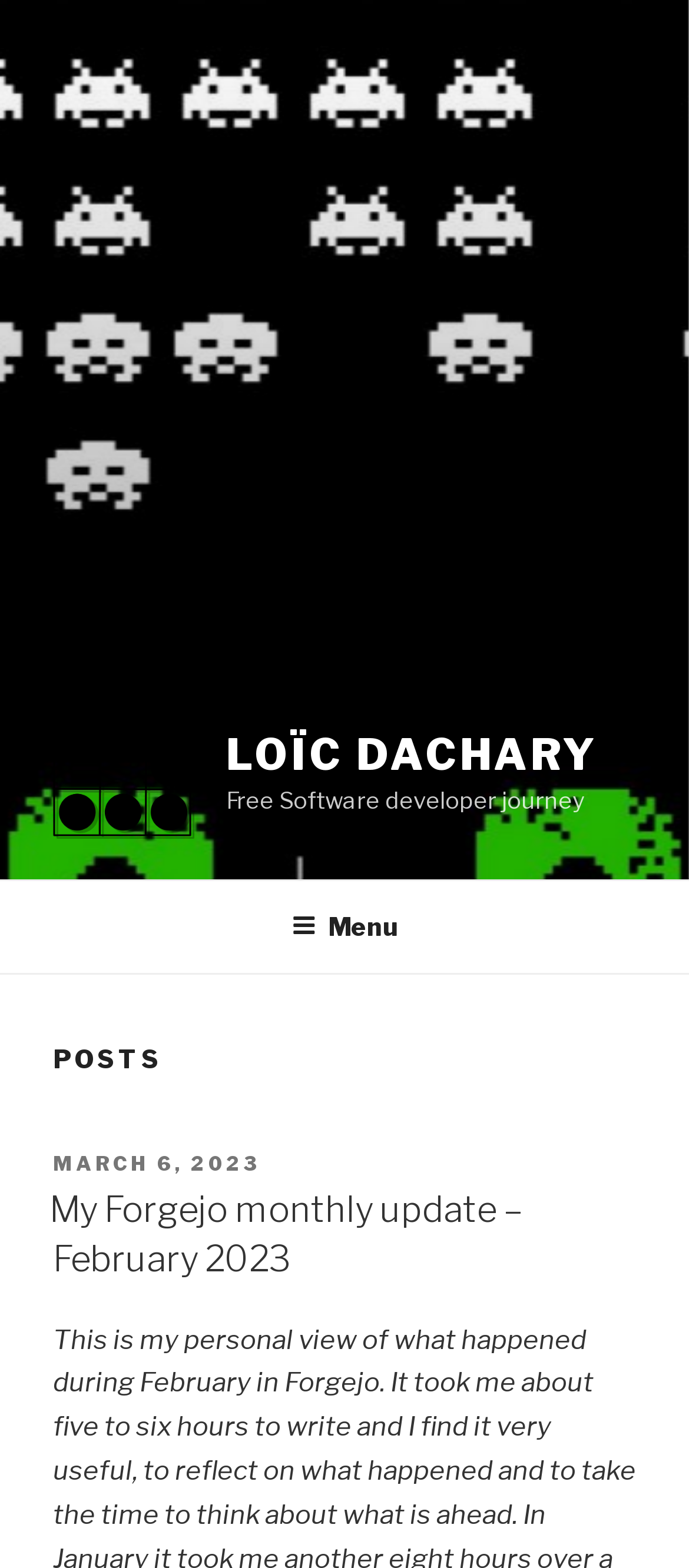Explain the webpage in detail.

The webpage is about Loïc Dachary, a free software developer. At the top left corner, there is a link to "Skip to content". Below it, there is a layout table that occupies the entire width of the page and takes up about half of the page's height. Within this table, there is a large image of Loïc Dachary, spanning the full width of the page. 

To the right of the image, there is a link with the text "Loïc Dachary" and an image of Loïc Dachary, which is smaller than the previous one. Below this link, there is a heading with the text "LOÏC DACHARY" in a larger font size, and a link with the same text. Next to the heading, there is a static text "Free Software developer journey".

At the top right corner, there is a navigation menu labeled "Top Menu" with a button labeled "Menu". 

Below the layout table, there is a heading "POSTS" at the top left corner. Underneath it, there are several posts listed. Each post has a "POSTED ON" label followed by a date link, such as "MARCH 6, 2023", and a heading with the title of the post, such as "My Forgejo monthly update – February 2023", which is also a link.